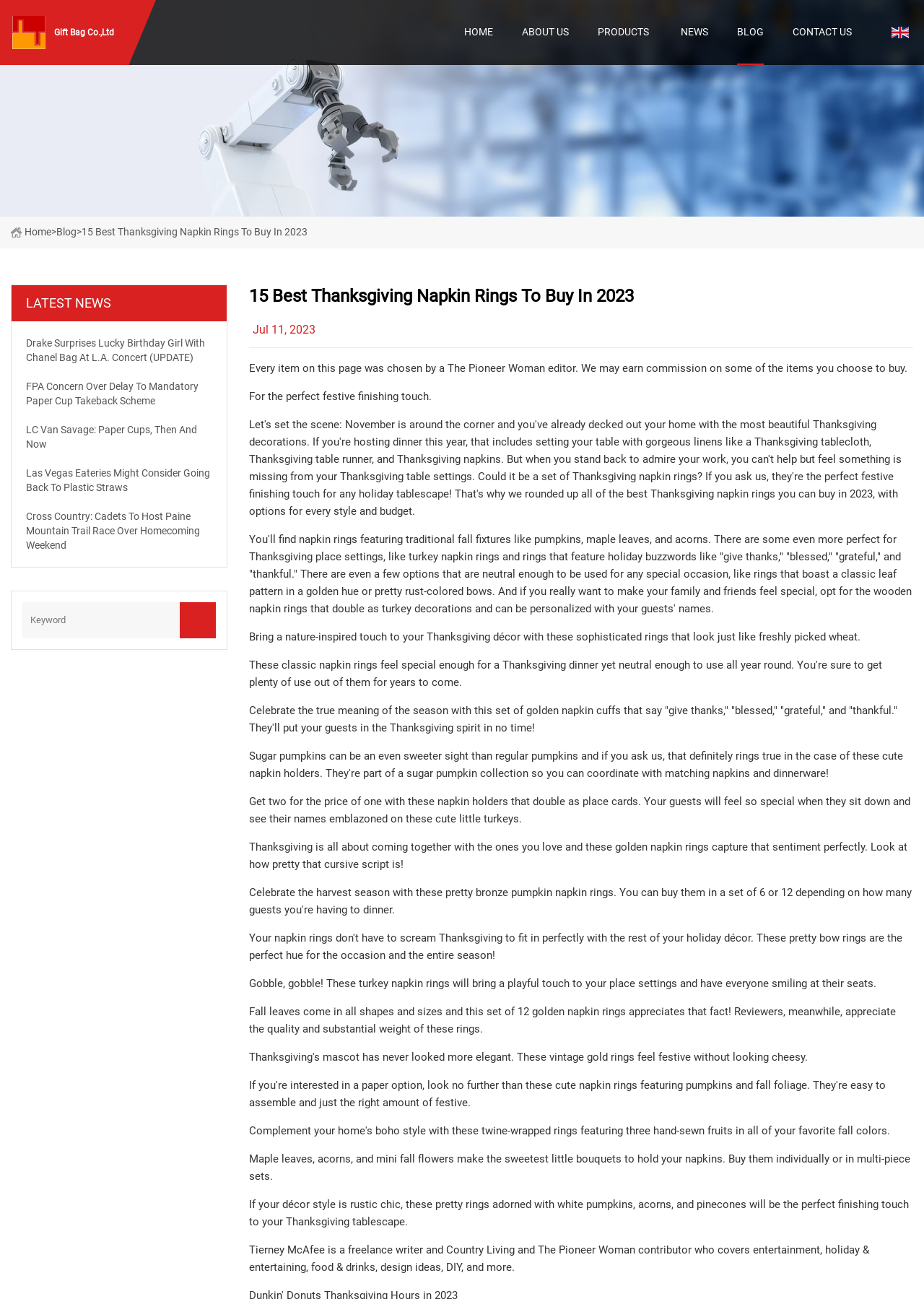Show the bounding box coordinates for the HTML element described as: "Gift Bag Co.,Ltd".

[0.012, 0.0, 0.131, 0.05]